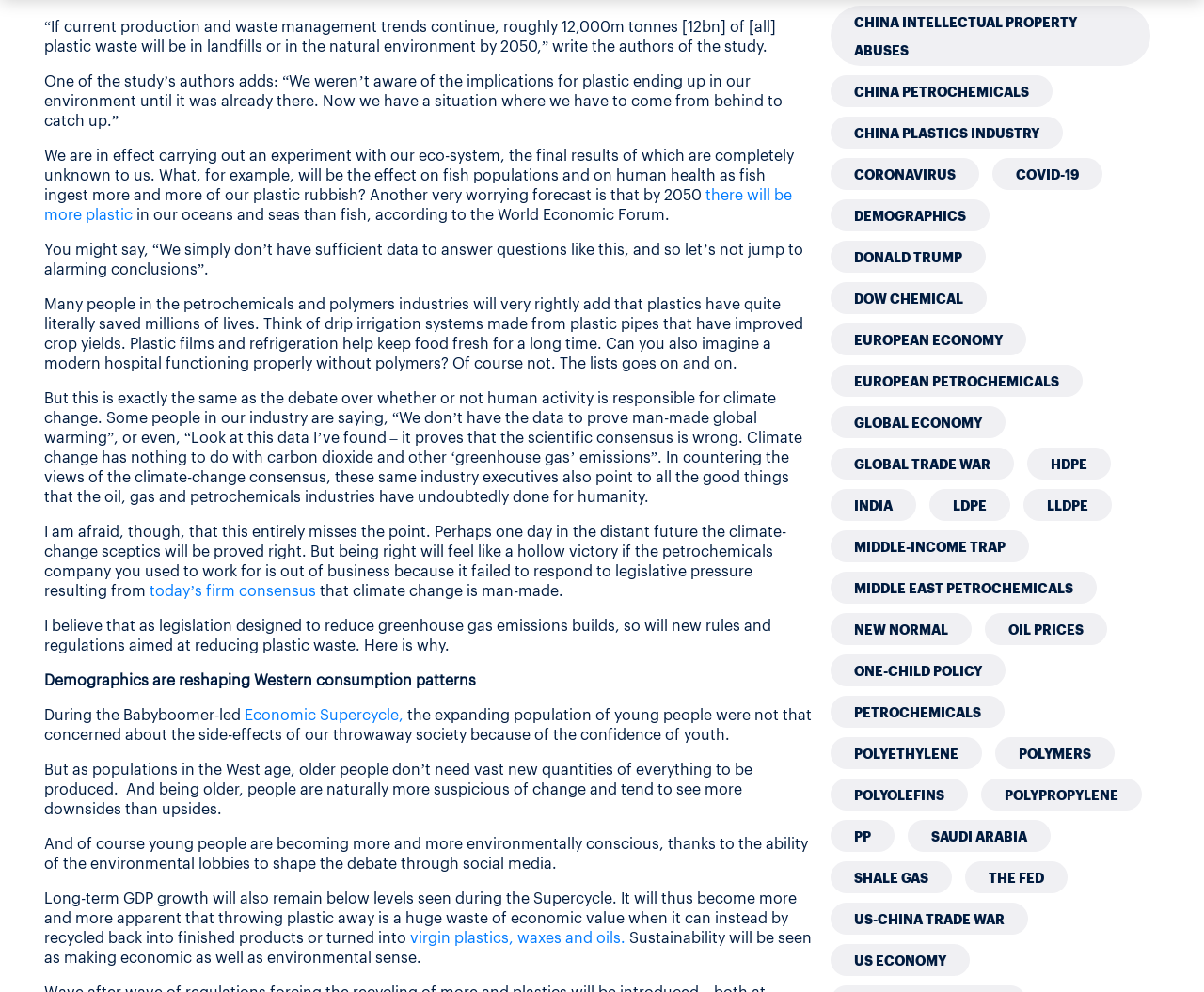Identify the bounding box coordinates of the region that needs to be clicked to carry out this instruction: "Learn about micro-interactions through the link". Provide these coordinates as four float numbers ranging from 0 to 1, i.e., [left, top, right, bottom].

None